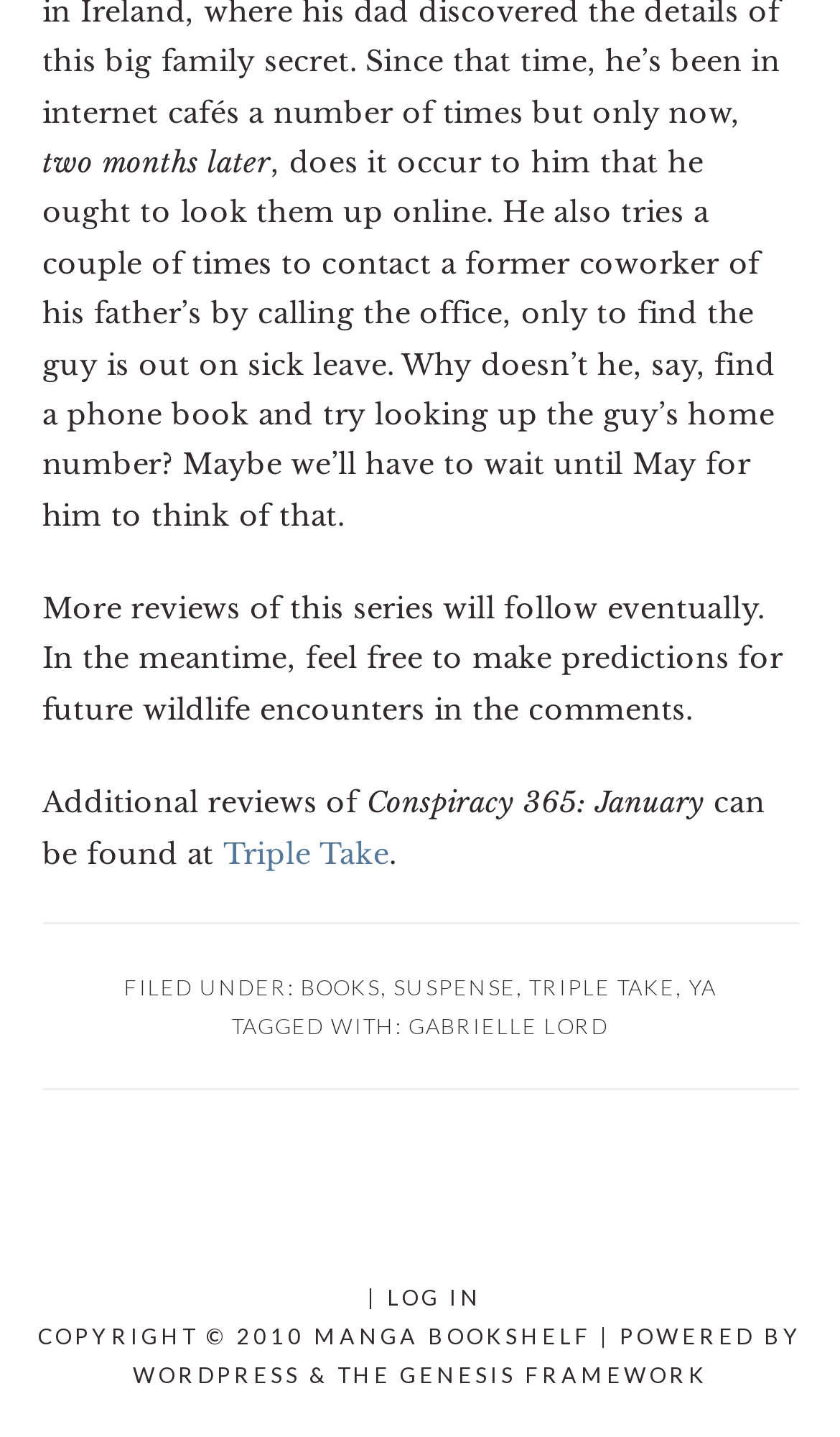What is the platform that powers this website?
Answer the question in a detailed and comprehensive manner.

The answer can be found in the footer section where it says 'POWERED BY WORDPRESS' which suggests that the platform that powers this website is WordPress.